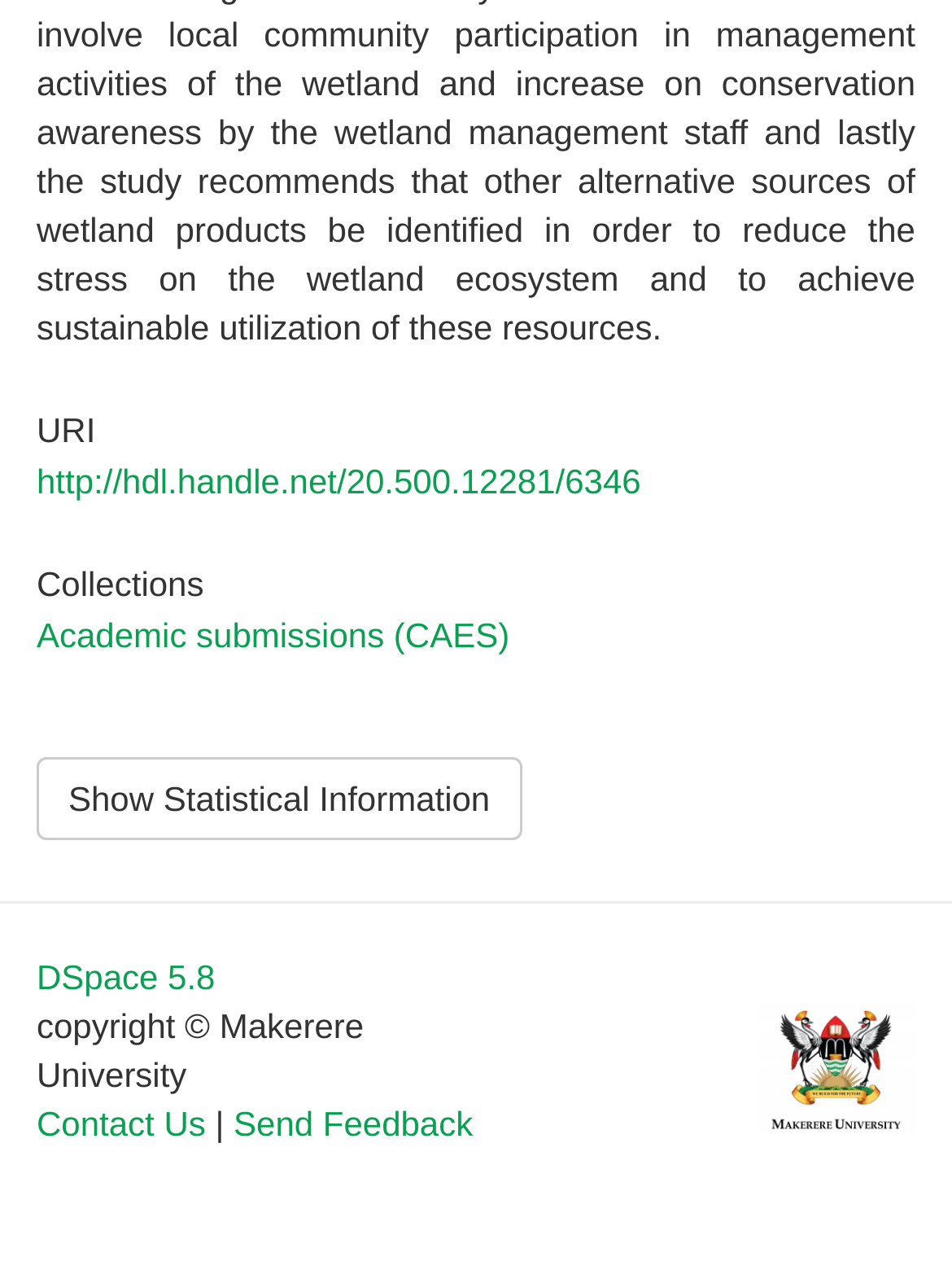Can you find the bounding box coordinates for the element that needs to be clicked to execute this instruction: "View February 2024"? The coordinates should be given as four float numbers between 0 and 1, i.e., [left, top, right, bottom].

None